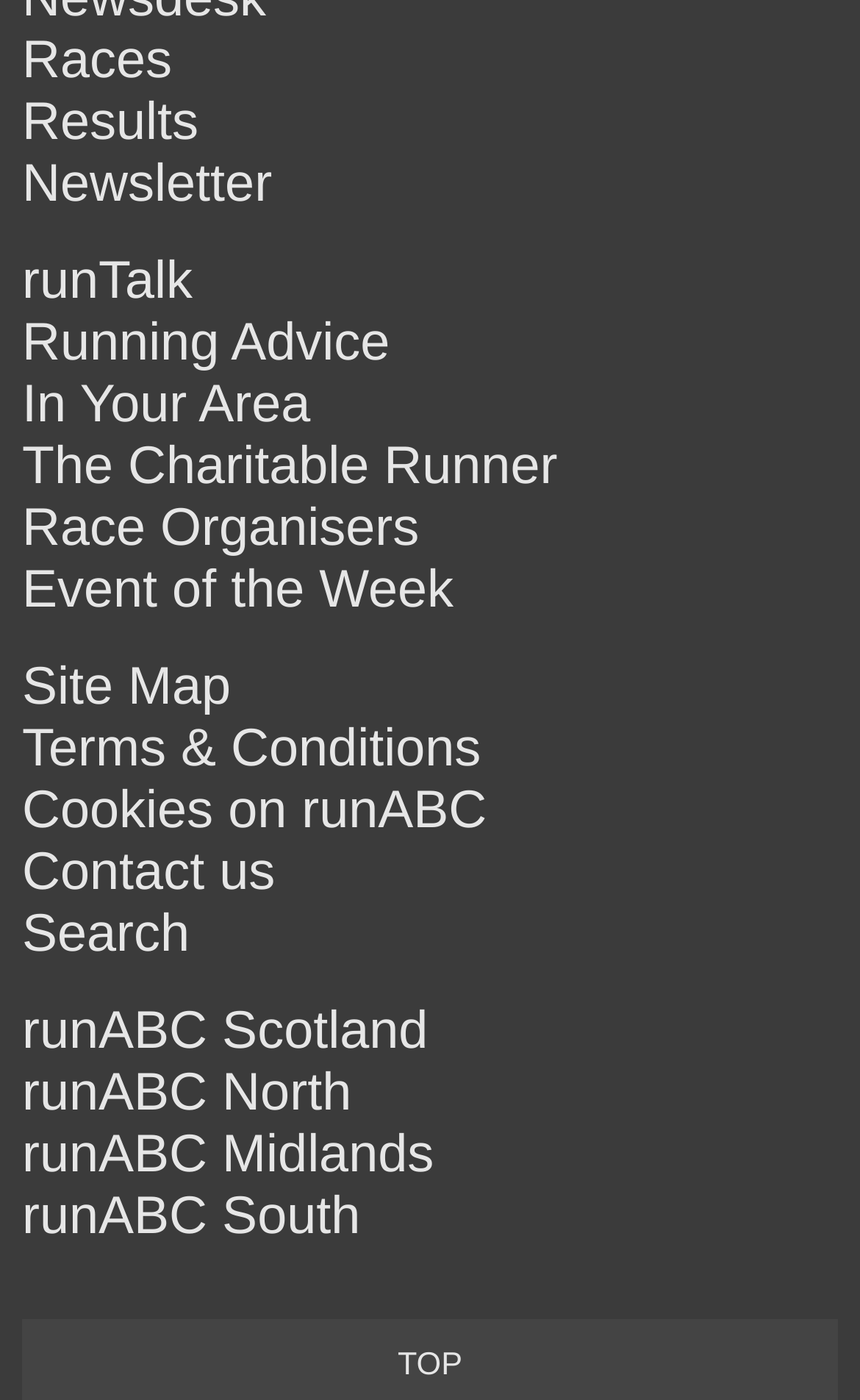Give a one-word or one-phrase response to the question: 
How many regions are available for runABC?

4